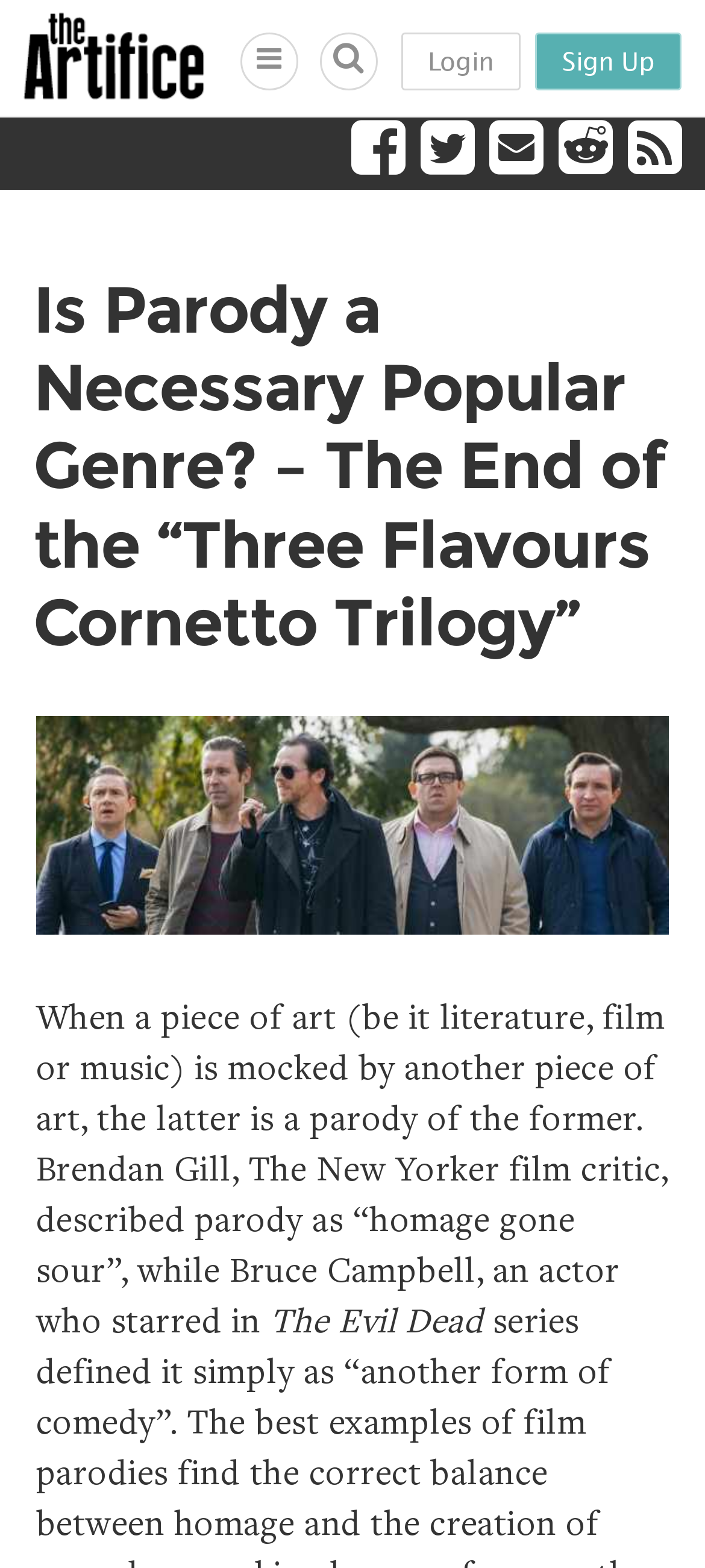Using the element description provided, determine the bounding box coordinates in the format (top-left x, top-left y, bottom-right x, bottom-right y). Ensure that all values are floating point numbers between 0 and 1. Element description: Login

[0.568, 0.021, 0.739, 0.058]